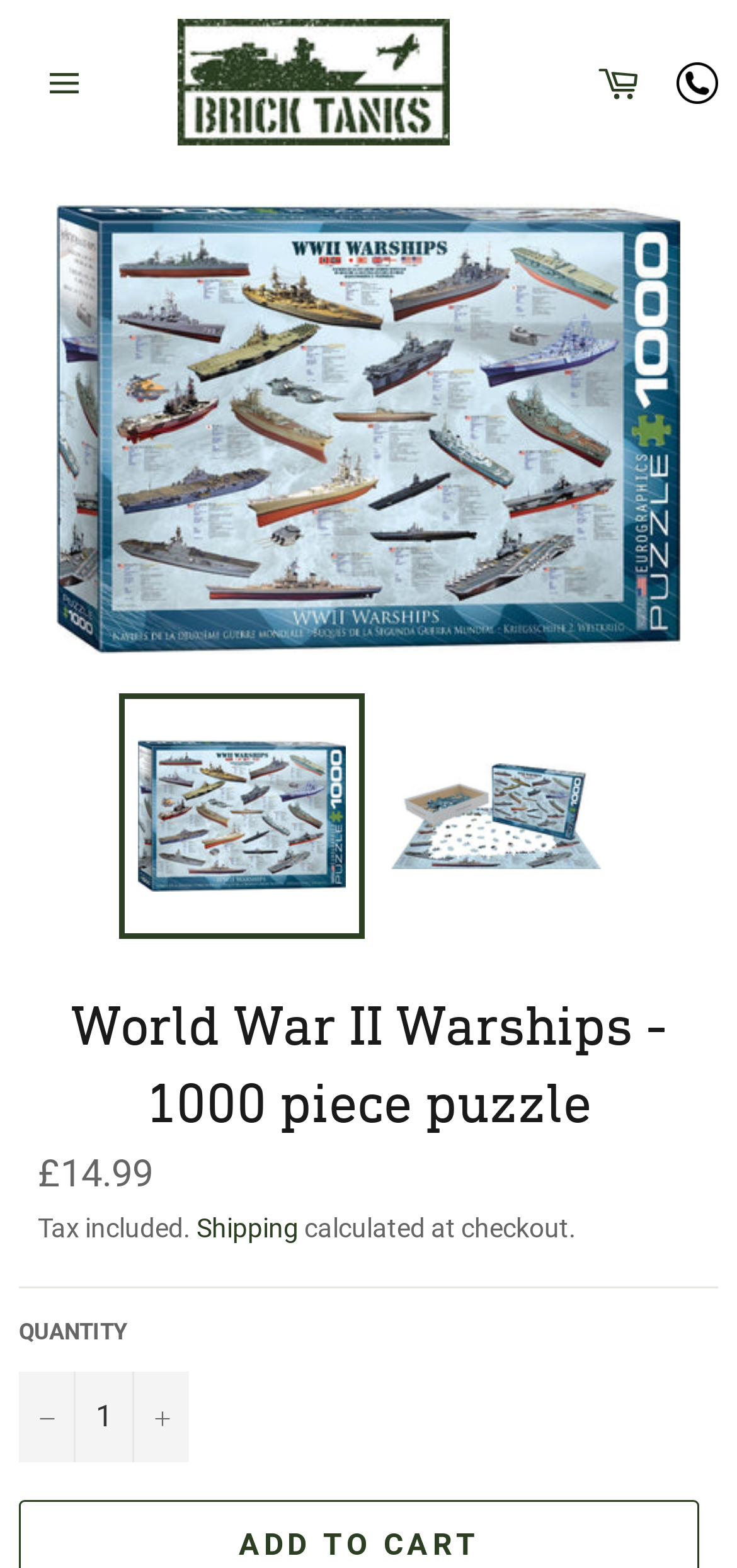What is the name of the website?
Use the information from the image to give a detailed answer to the question.

Based on the meta description, I can infer that the website is related to American Express, which is a well-known financial services company.